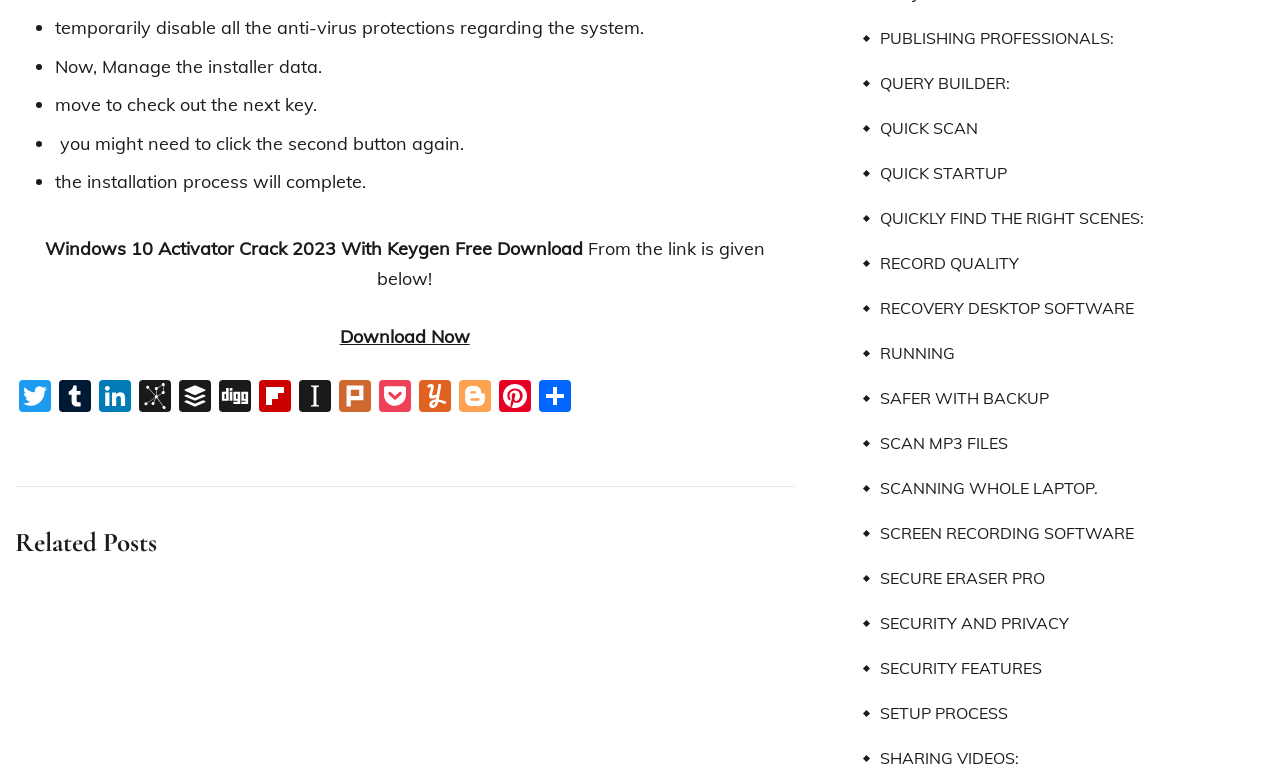From the webpage screenshot, identify the region described by Tumblr. Provide the bounding box coordinates as (top-left x, top-left y, bottom-right x, bottom-right y), with each value being a floating point number between 0 and 1.

[0.043, 0.494, 0.074, 0.541]